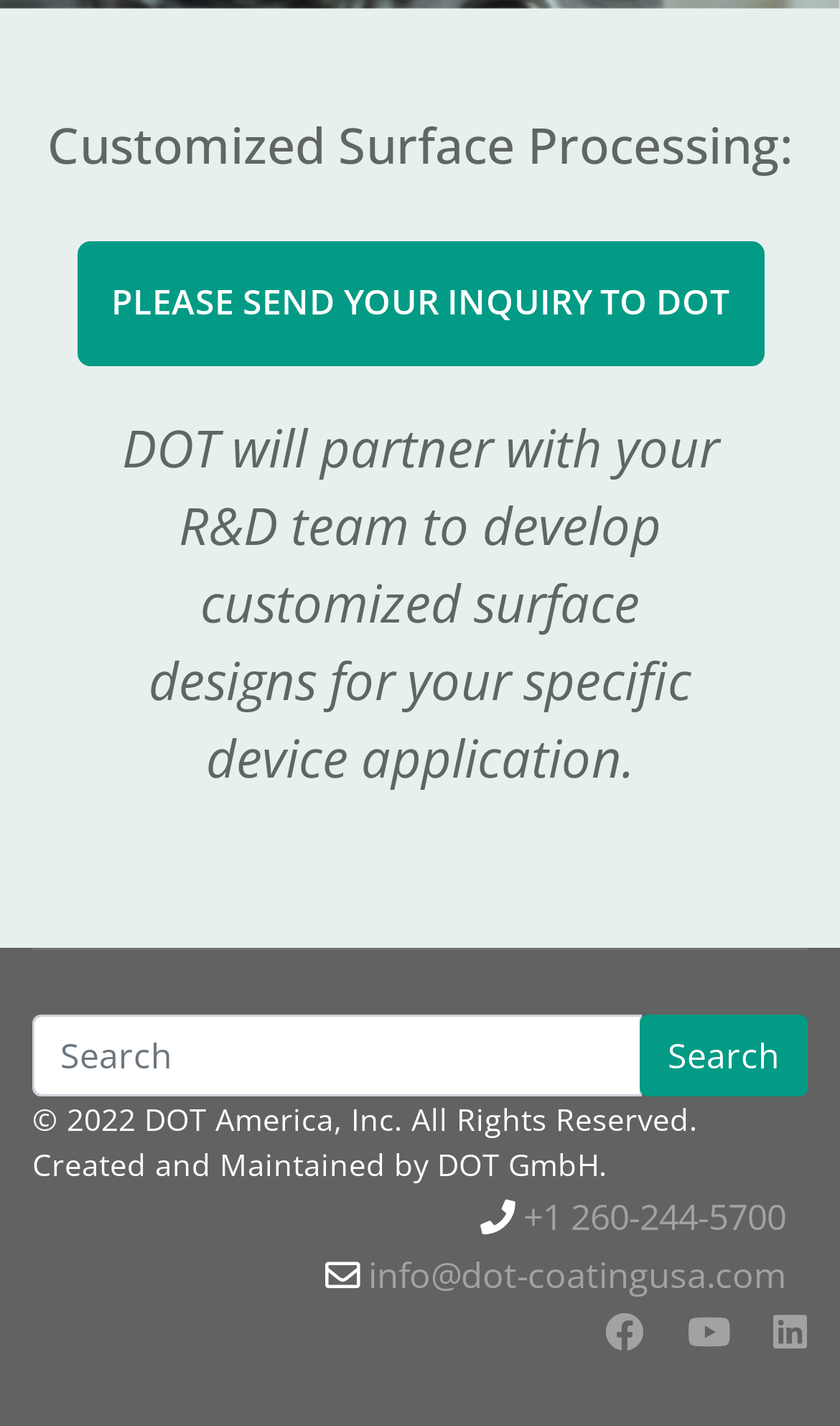Locate the bounding box coordinates of the clickable area needed to fulfill the instruction: "Click on the 'You Might Also Like' link".

None